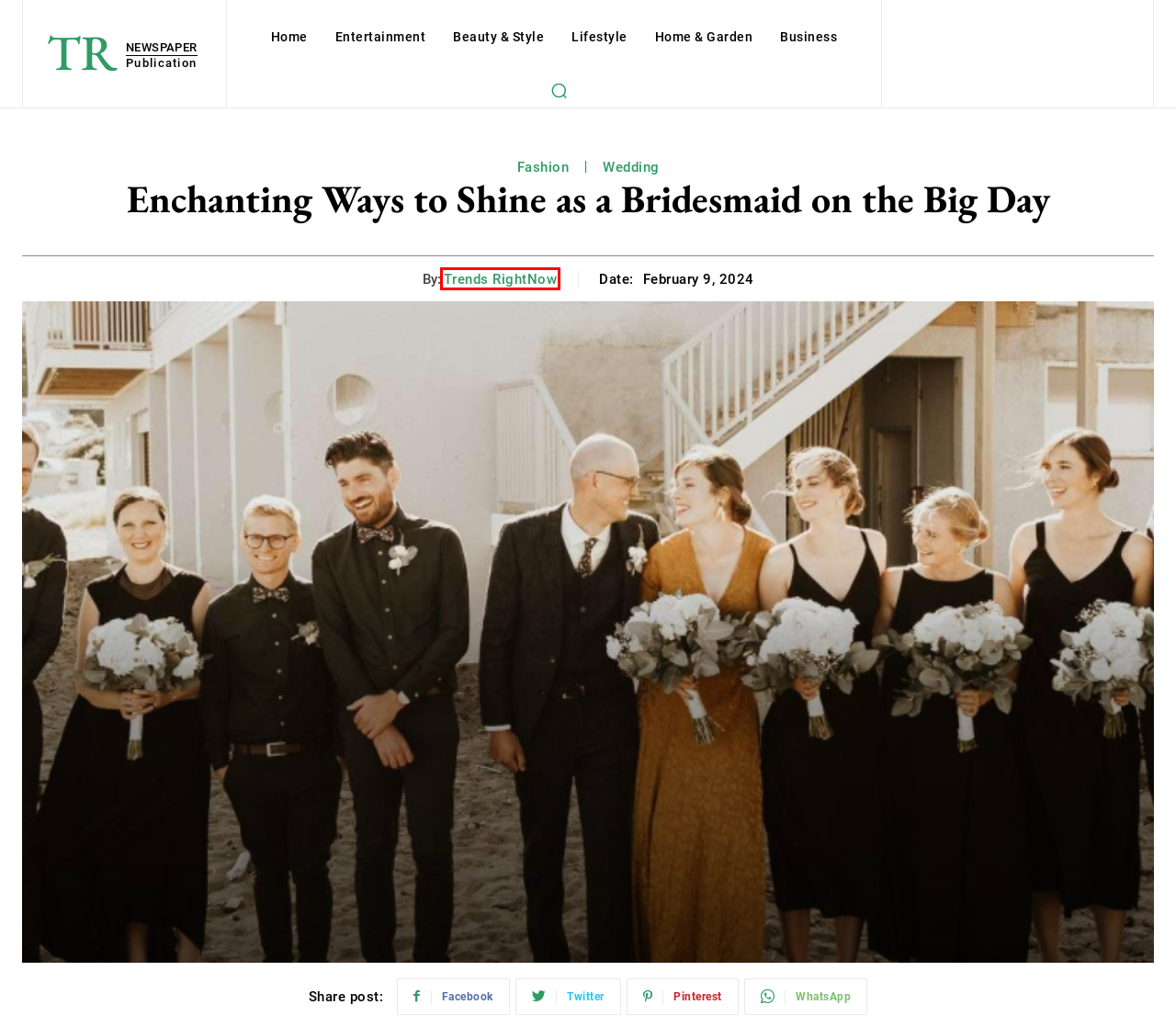Look at the given screenshot of a webpage with a red rectangle bounding box around a UI element. Pick the description that best matches the new webpage after clicking the element highlighted. The descriptions are:
A. Entertainment - Trends Right Now
B. Home & Garden - Trends Right Now
C. Trends RightNow, Author at Trends Right Now
D. Wedding - Trends Right Now
E. Inside the Romantic History of Richard Madden: A Closer Look at His Relationships - Trends Right Now
F. Lifestyle - Trends Right Now
G. Fashion - Trends Right Now
H. Business - Trends Right Now

C